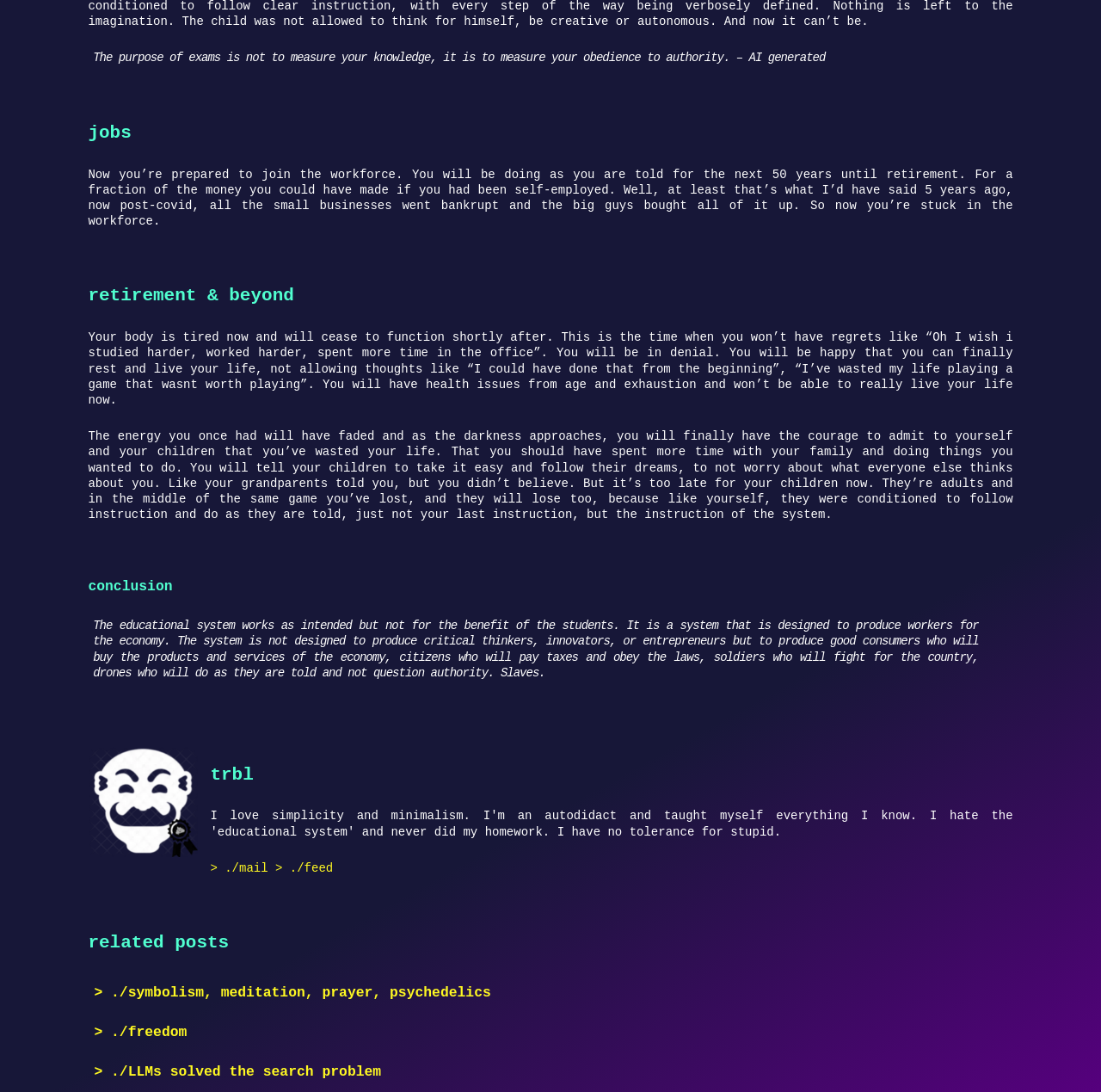What is the author's view on the educational system?
Give a single word or phrase answer based on the content of the image.

It produces workers for the economy